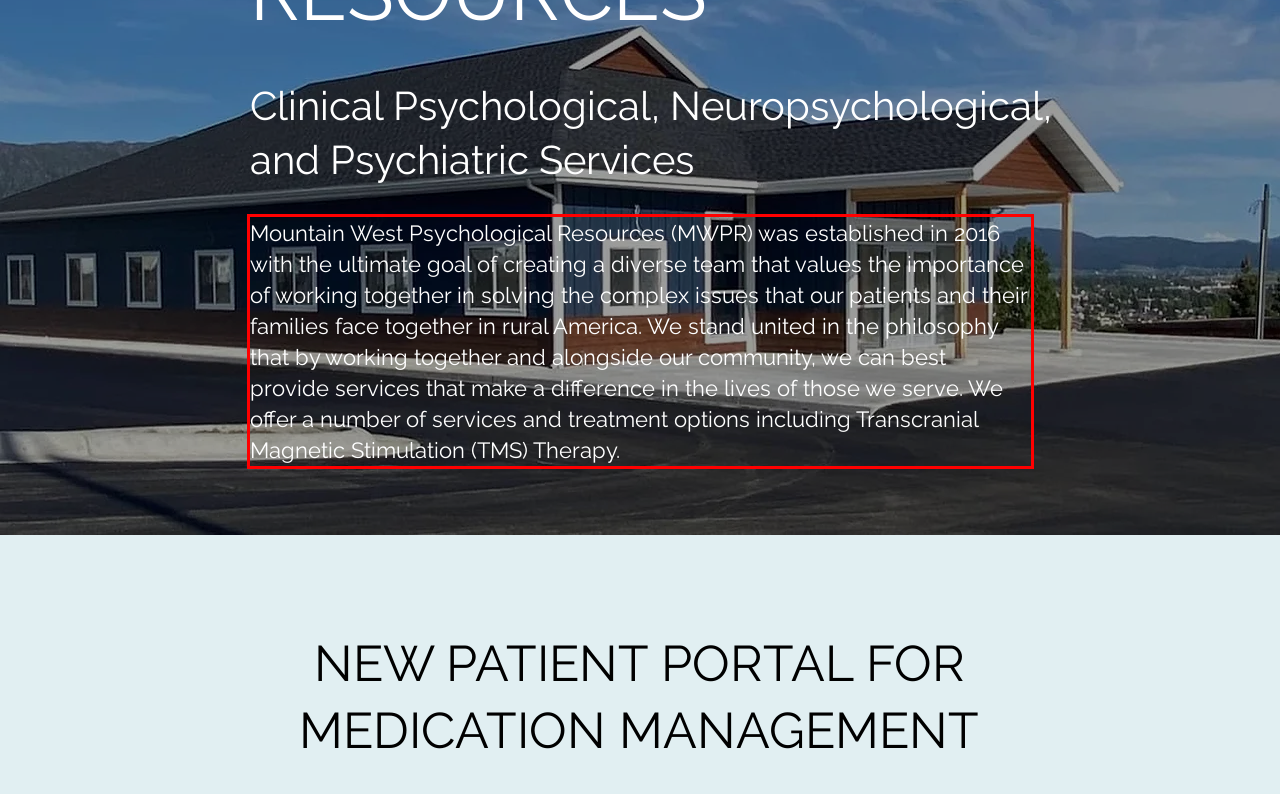You are given a screenshot showing a webpage with a red bounding box. Perform OCR to capture the text within the red bounding box.

Mountain West Psychological Resources (MWPR) was established in 2016 with the ultimate goal of creating a diverse team that values the importance of working together in solving the complex issues that our patients and their families face together in rural America. We stand united in the philosophy that by working together and alongside our community, we can best provide services that make a difference in the lives of those we serve. We offer a number of services and treatment options including Transcranial Magnetic Stimulation (TMS) Therapy.